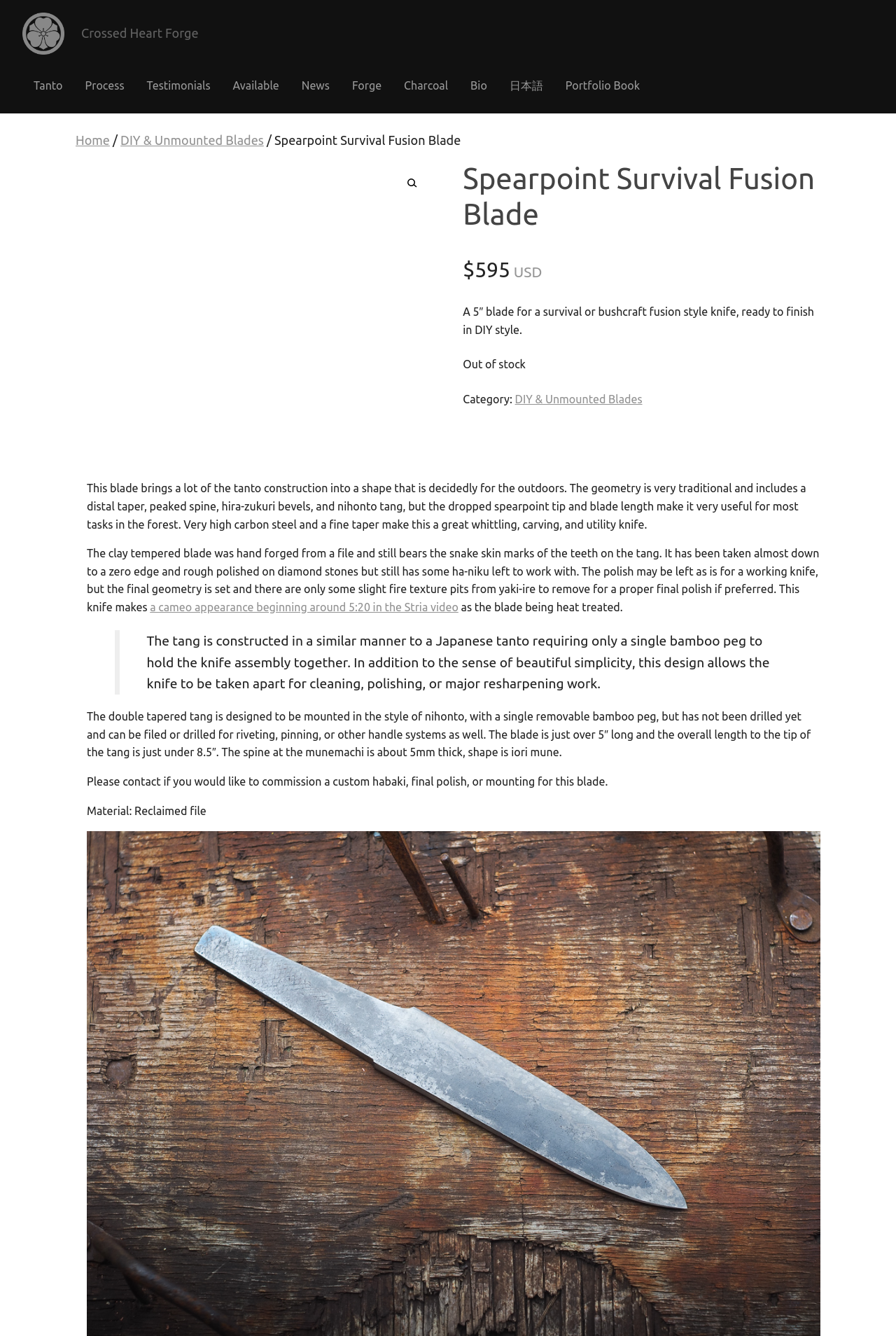Is the blade in stock?
Please answer the question with a single word or phrase, referencing the image.

No